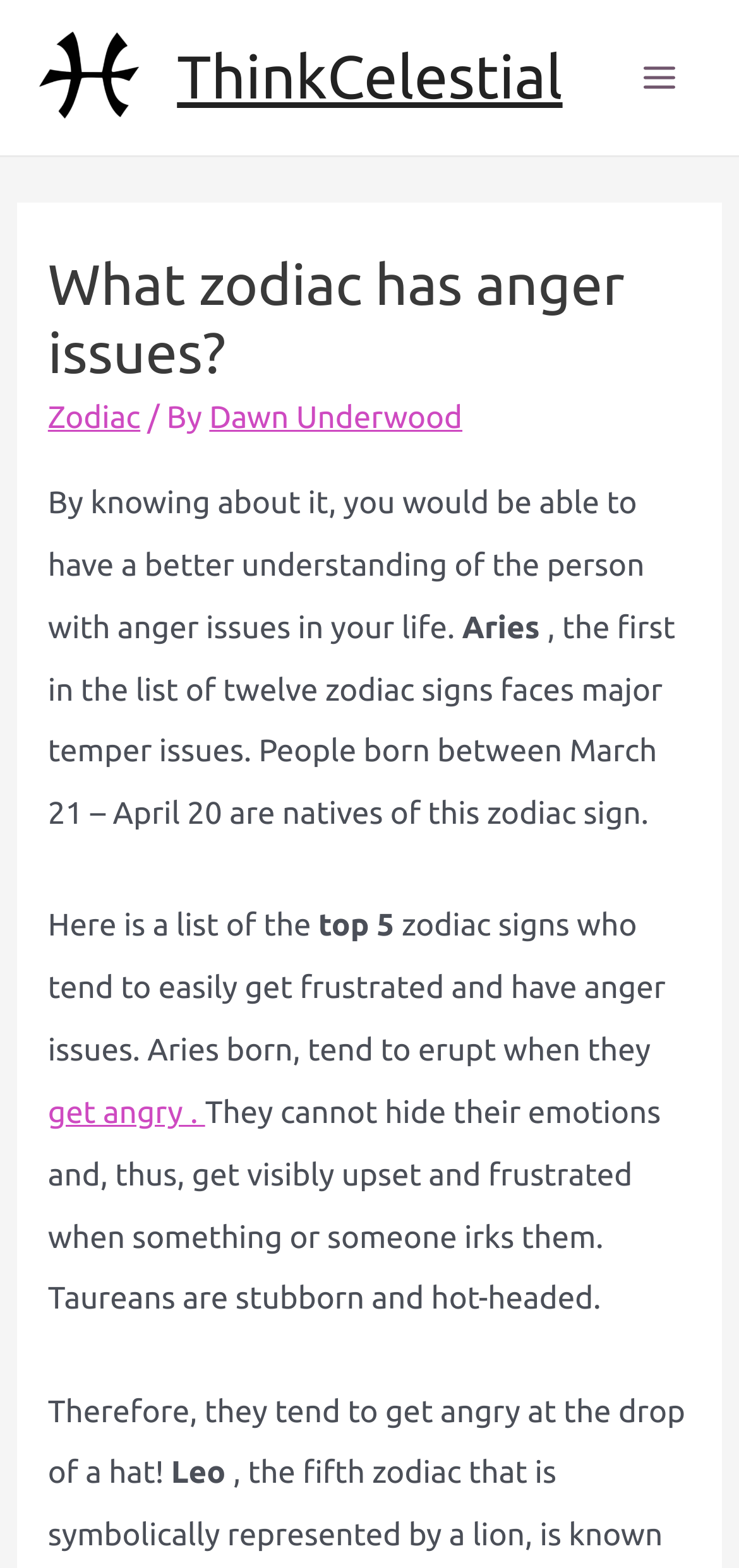Answer this question using a single word or a brief phrase:
What is the date range for Aries?

March 21 - April 20